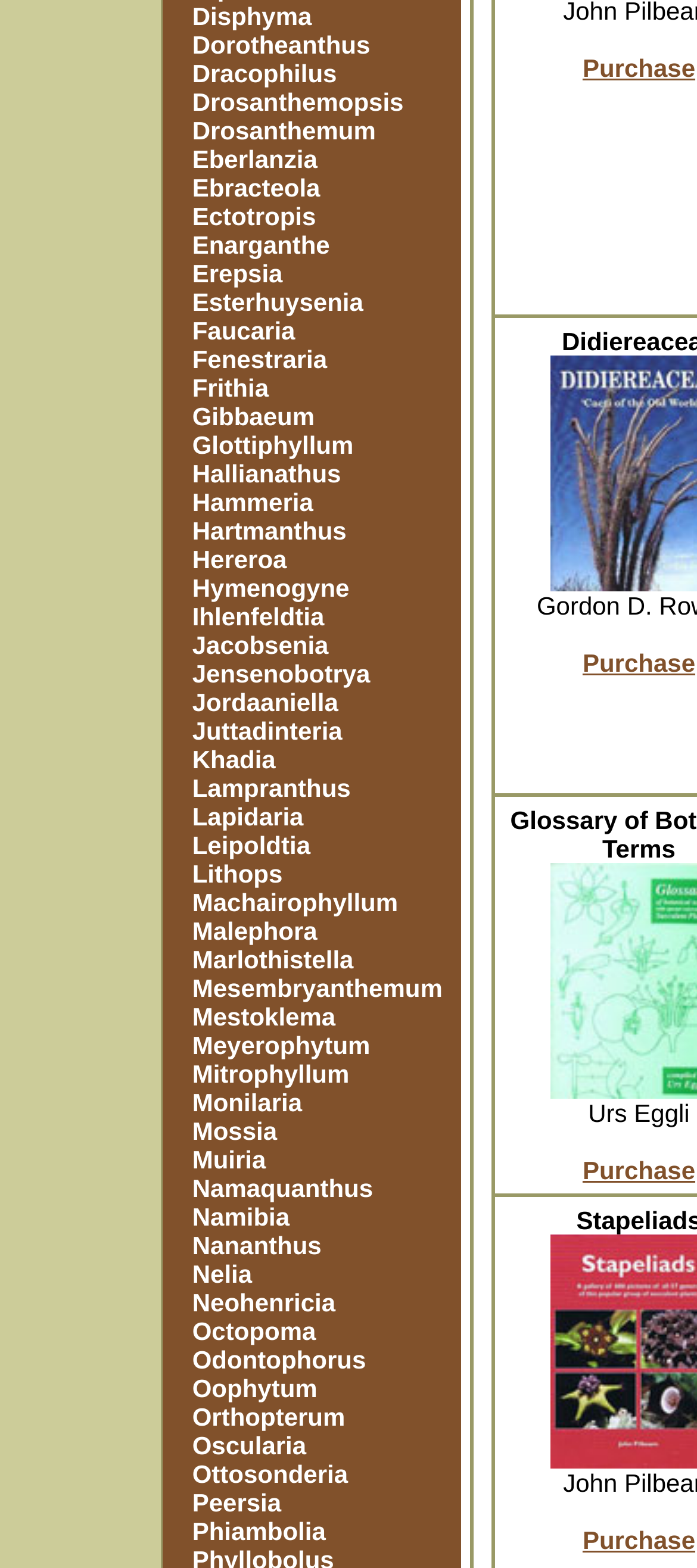Find the bounding box coordinates for the HTML element specified by: "Frithia".

[0.276, 0.238, 0.385, 0.256]